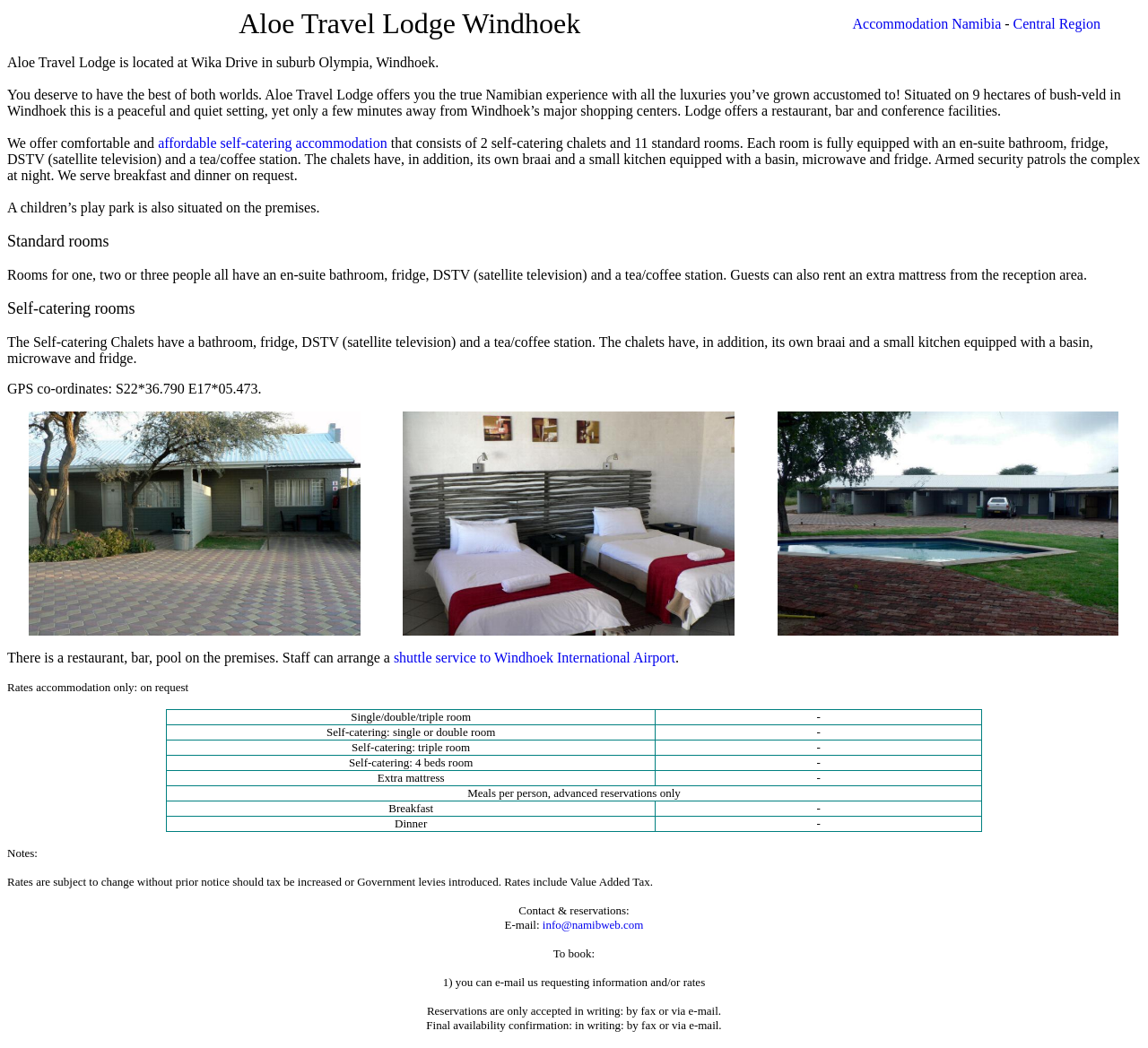Identify the bounding box of the UI element described as follows: "Central Region". Provide the coordinates as four float numbers in the range of 0 to 1 [left, top, right, bottom].

[0.882, 0.015, 0.959, 0.03]